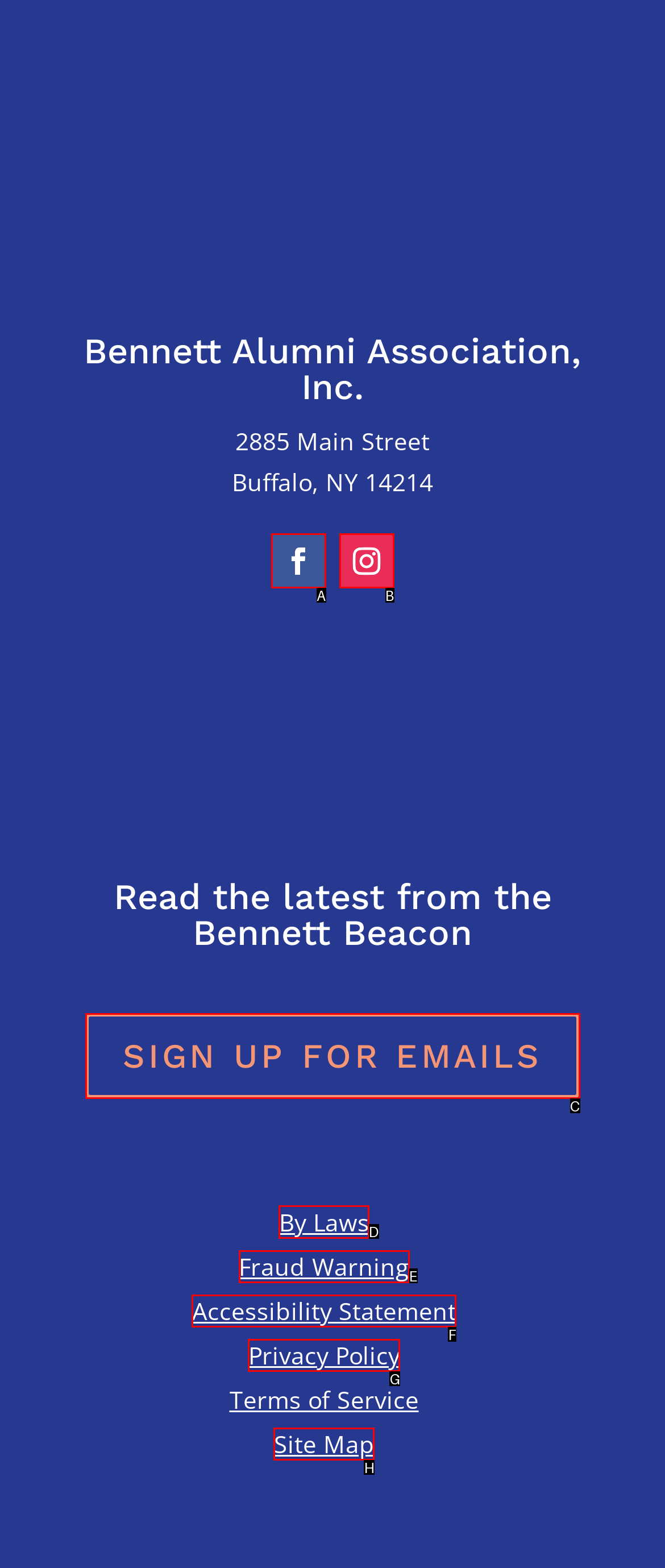Pick the HTML element that should be clicked to execute the task: View By Laws
Respond with the letter corresponding to the correct choice.

D